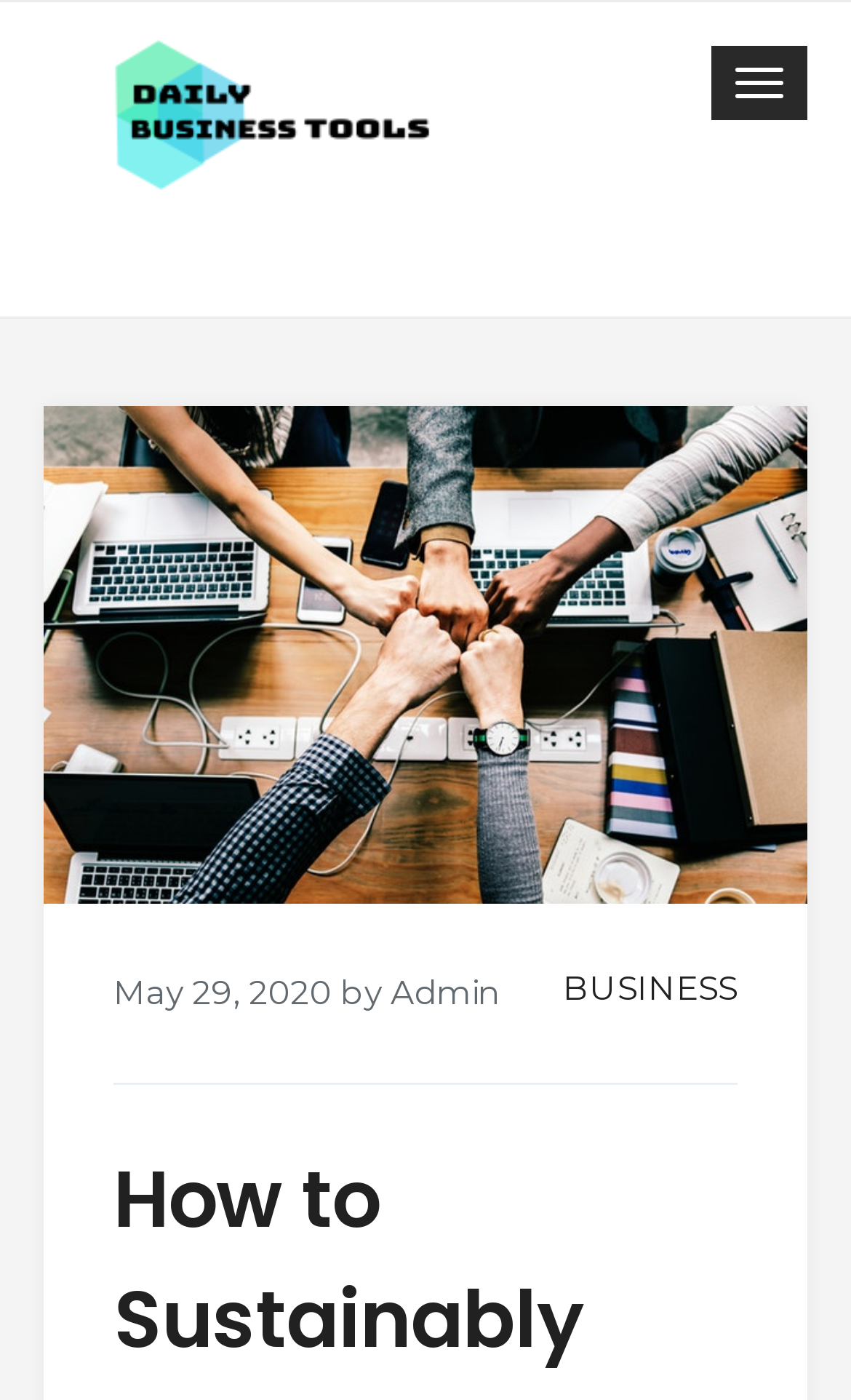Offer a detailed explanation of the webpage layout and contents.

The webpage is about sustainably scaling a business, with a focus on daily business tools. At the top left, there is a logo and a link to "Daily Business Tools" with an accompanying image. To the right of this, there is a button labeled "Toggle navigation". 

Below the logo and navigation button, there is a section with a link to a specific date, "May 29, 2020", accompanied by the text "by Admin". This section also contains a time element, but its content is not specified. 

Further down, there is a link to a category labeled "BUSINESS". The overall structure of the webpage suggests that it may be a blog or article page, with the main content likely located below the navigation and category links.